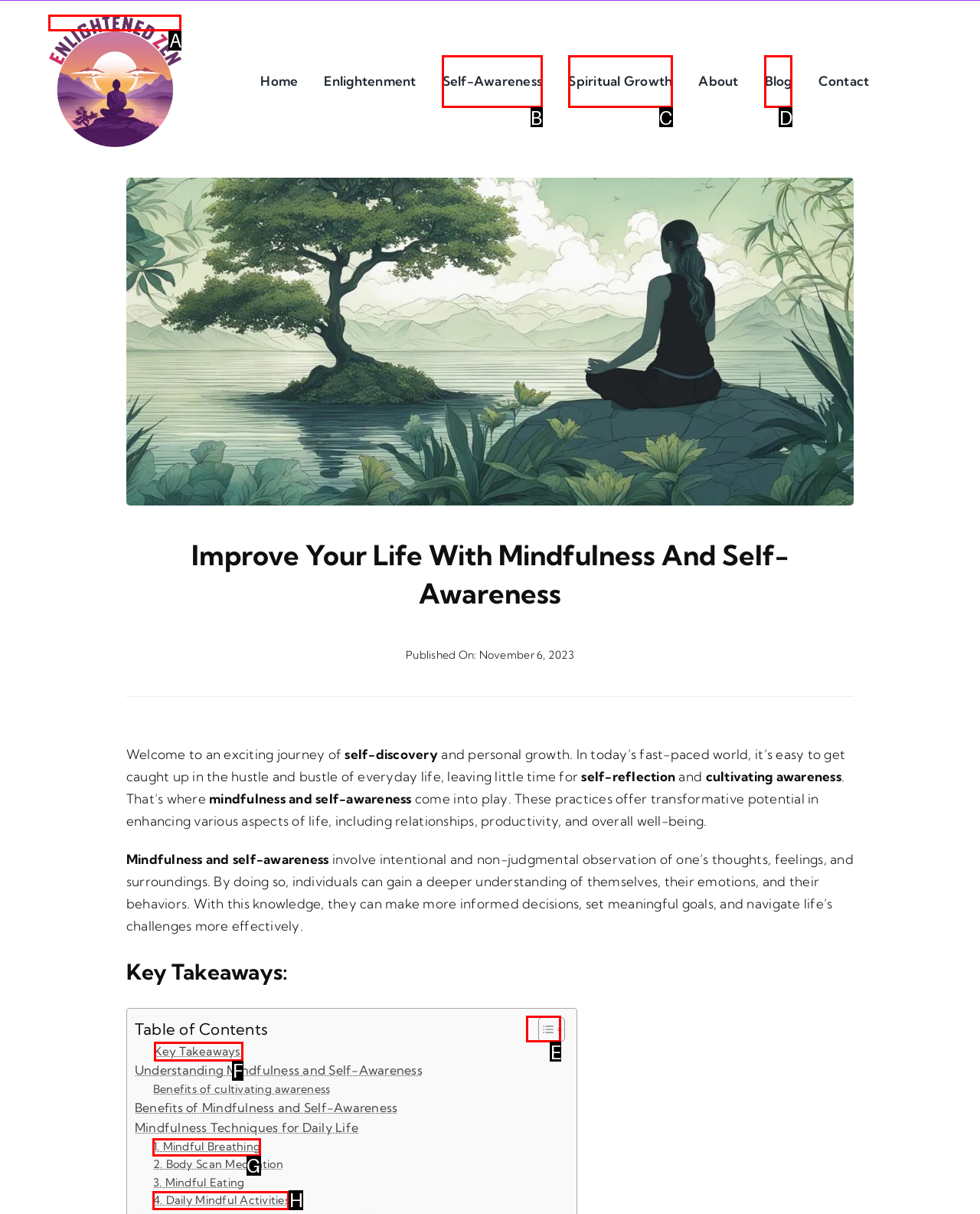Identify which HTML element matches the description: 4. Daily Mindful Activities. Answer with the correct option's letter.

H